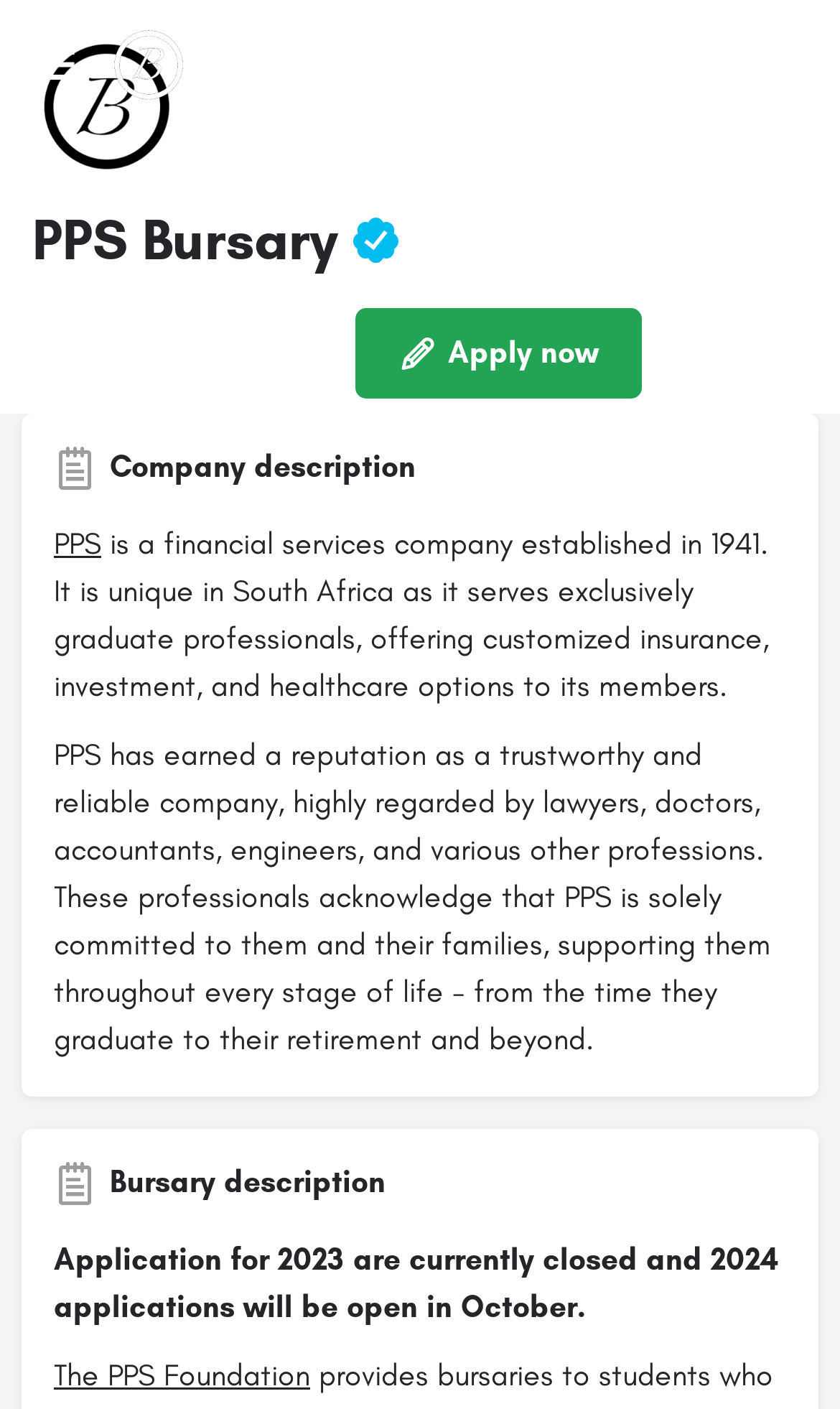Give a concise answer using only one word or phrase for this question:
What is the name of the company offering the bursary?

PPS